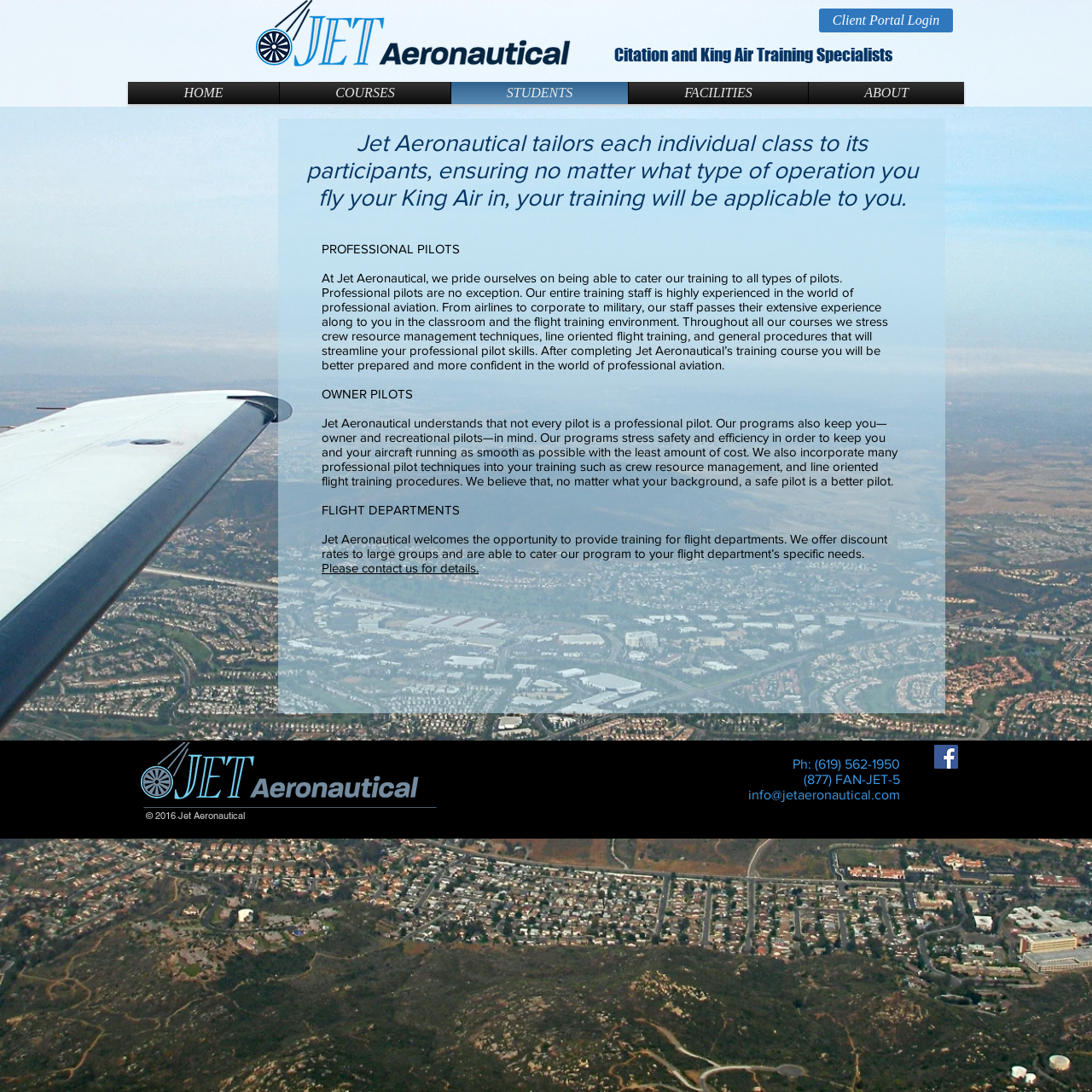Please determine the bounding box coordinates of the element's region to click for the following instruction: "Visit our Facebook page".

[0.855, 0.682, 0.877, 0.704]